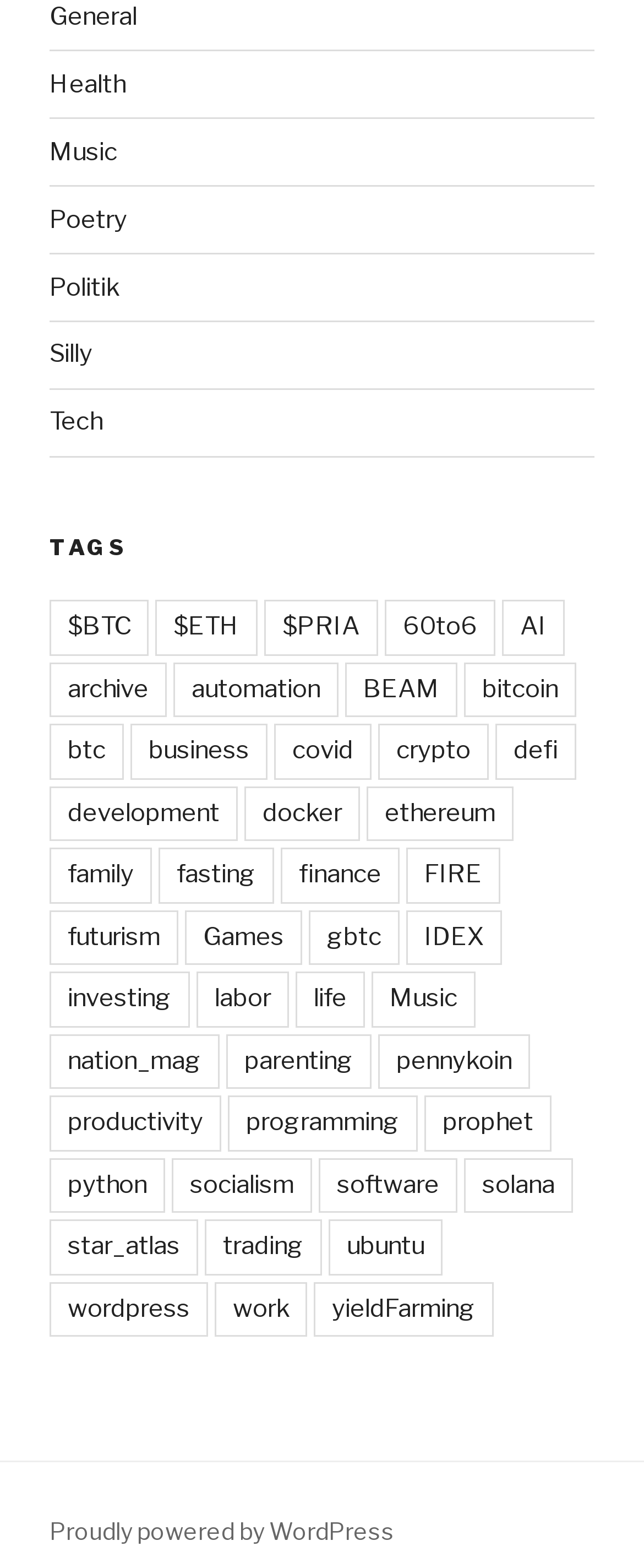Determine the bounding box for the described UI element: "Proudly powered by WordPress".

[0.077, 0.968, 0.613, 0.986]